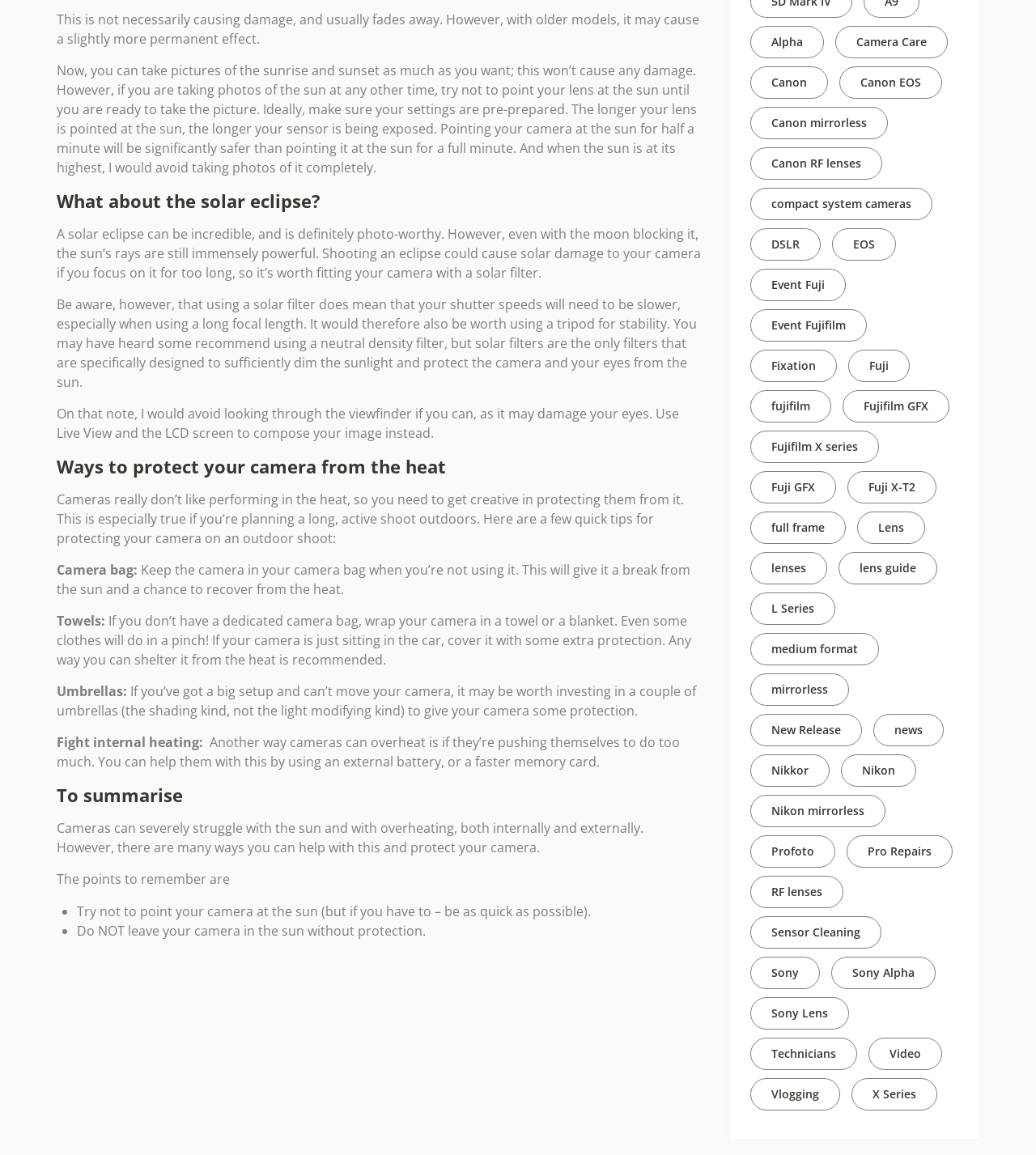What is the purpose of using an umbrella?
Look at the image and respond with a one-word or short-phrase answer.

To provide shade